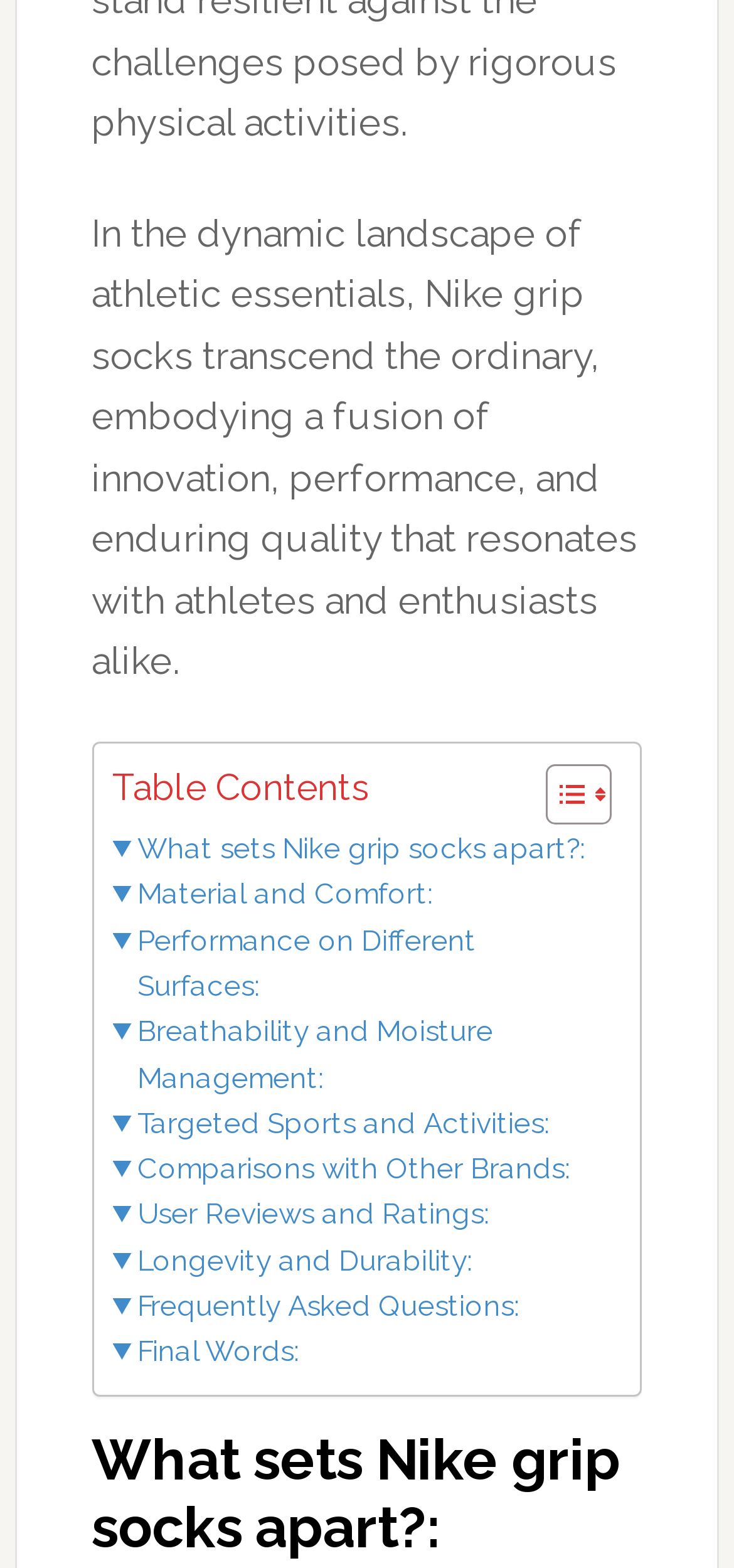What is the purpose of the toggle button?
Offer a detailed and full explanation in response to the question.

The purpose of the toggle button is to toggle the table of content, which can be inferred from the text 'Toggle Table of Content' next to the button.